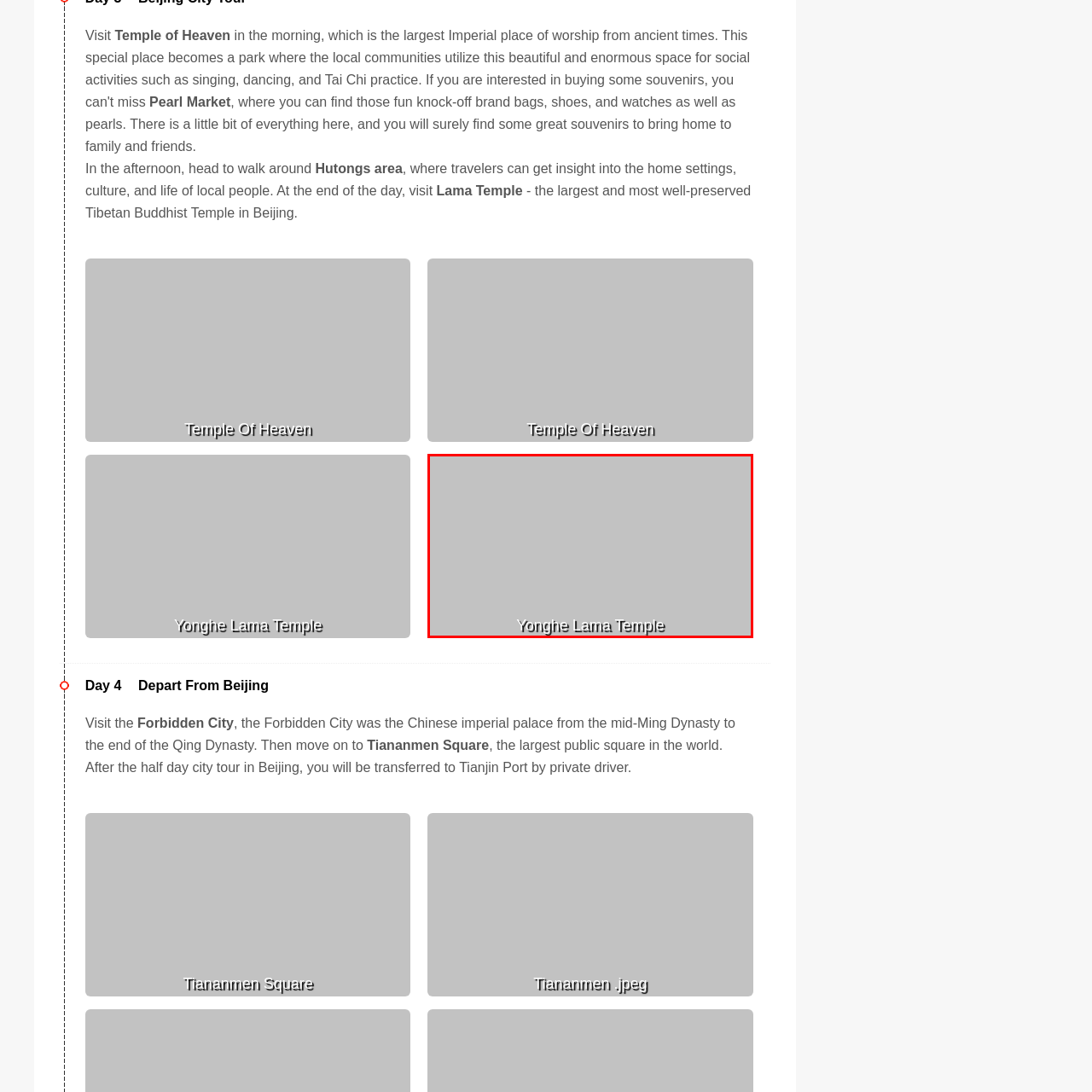Examine the area surrounded by the red box and describe it in detail.

This image features the Yonghe Lama Temple, also known simply as the Lama Temple, which is a prominent Tibetan Buddhist temple located in Beijing, China. Renowned for its exquisite architecture and serene atmosphere, the temple is a spiritual site that attracts both devotees and tourists alike. The temple complex showcases intricate designs and stunning decorations, making it a valuable cultural and historical landmark. Visitors often come to explore the various halls, each housing remarkable statues and artifacts that reflect the rich Buddhist heritage.